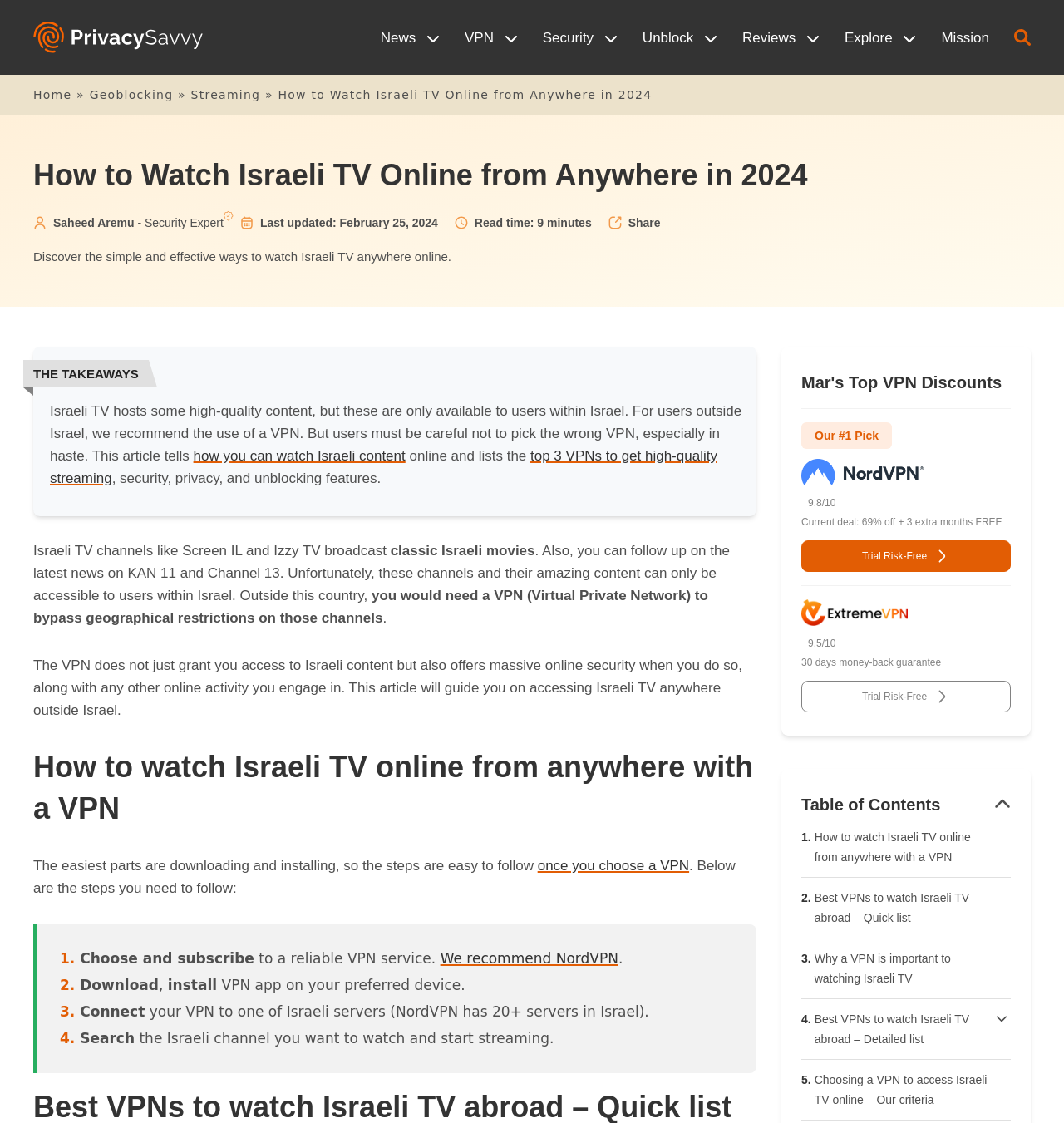What is the recommended VPN service?
Answer with a single word or phrase, using the screenshot for reference.

NordVPN